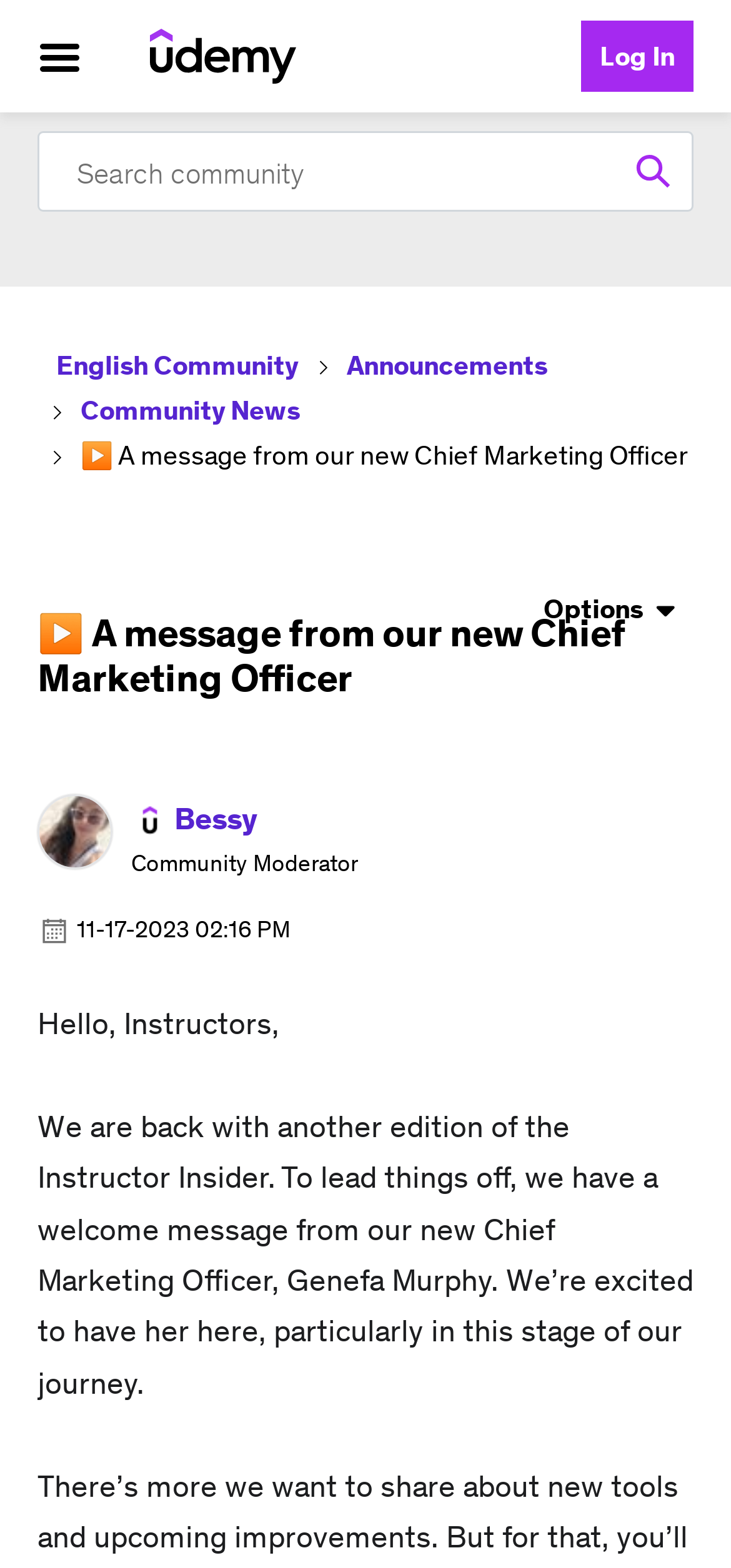Using the description: "Main Menu", determine the UI element's bounding box coordinates. Ensure the coordinates are in the format of four float numbers between 0 and 1, i.e., [left, top, right, bottom].

None